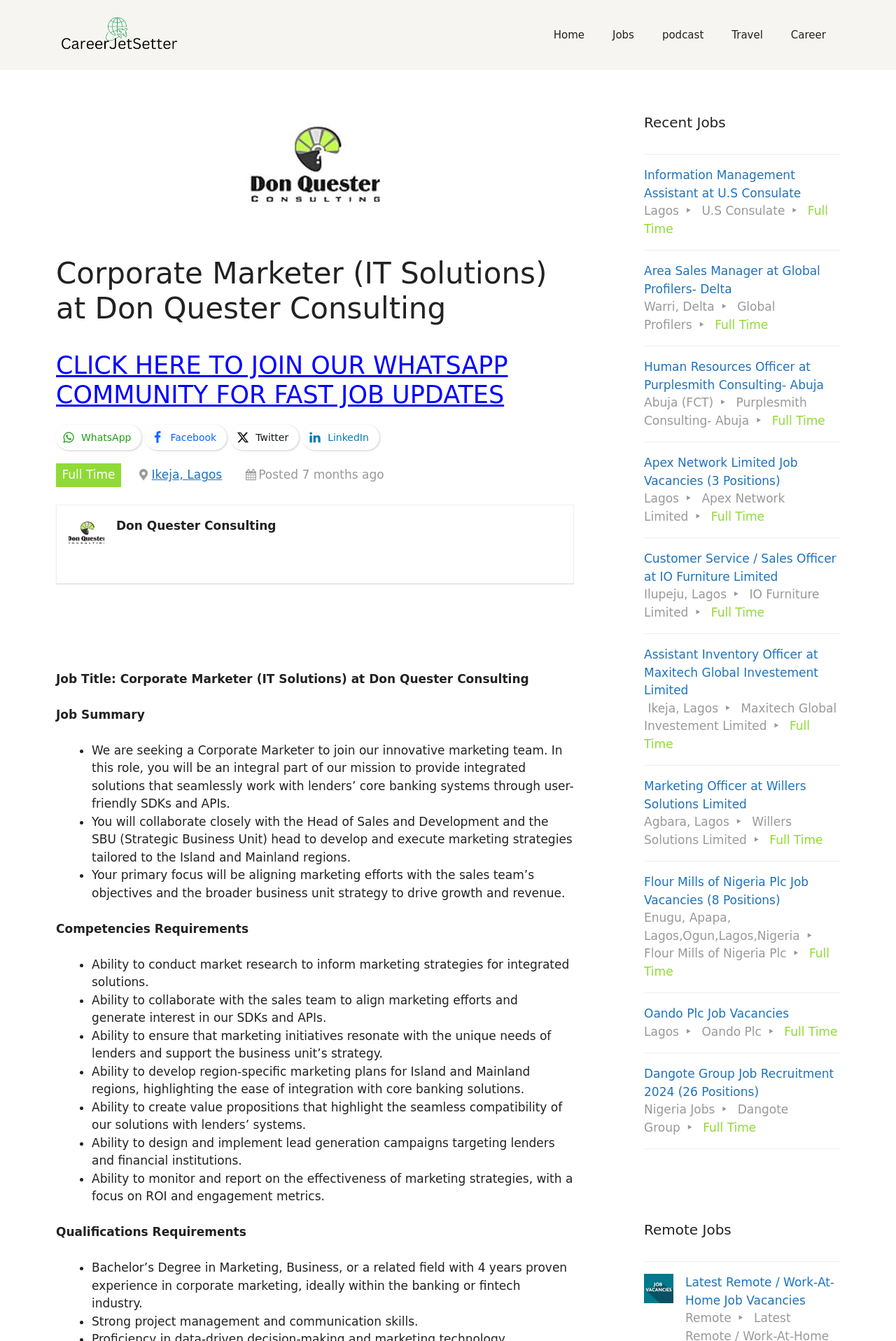Can you find the bounding box coordinates for the element to click on to achieve the instruction: "Browse recent jobs"?

[0.719, 0.084, 0.938, 0.099]